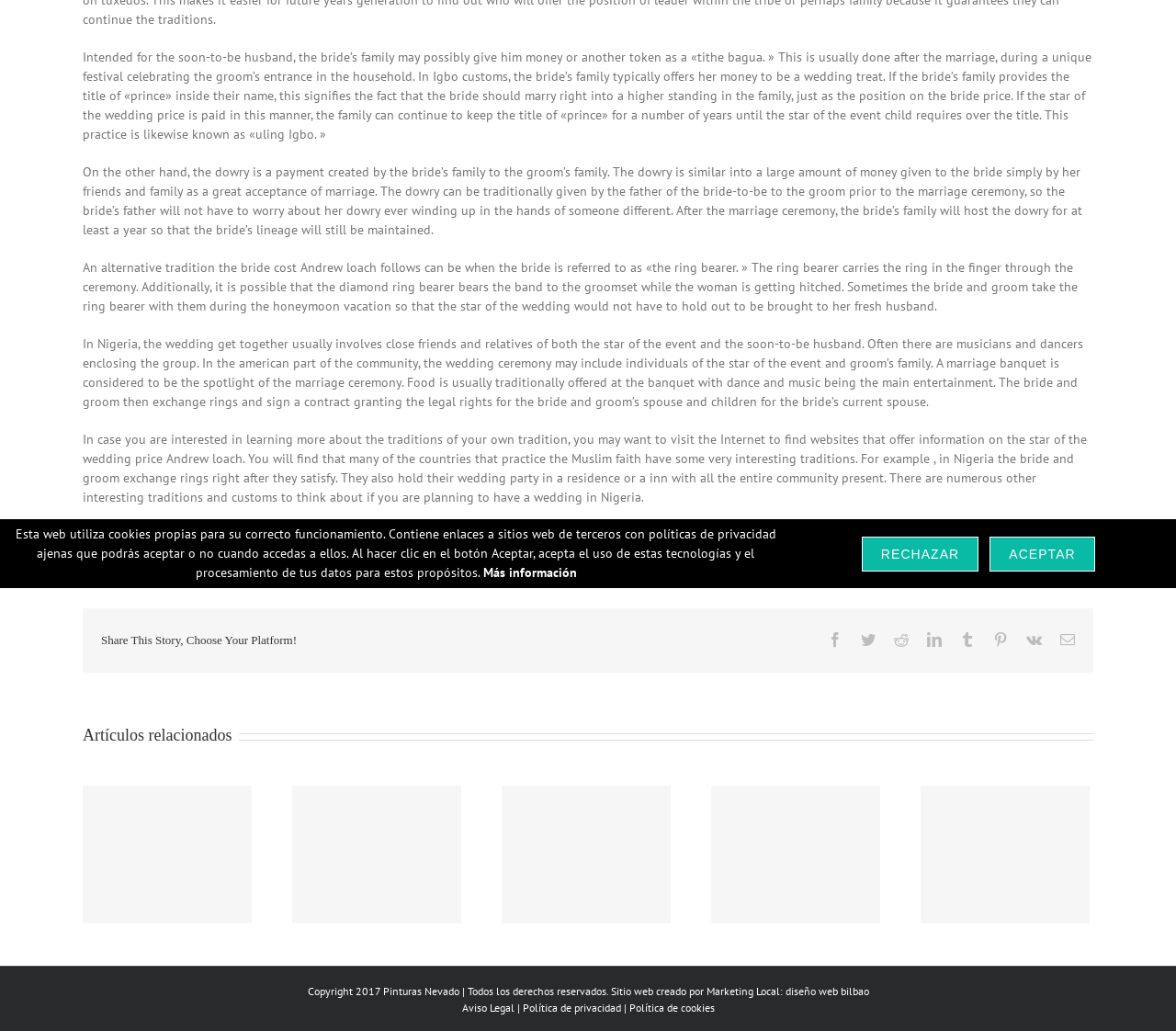Identify the bounding box for the described UI element: "Rechazar".

[0.733, 0.52, 0.832, 0.554]